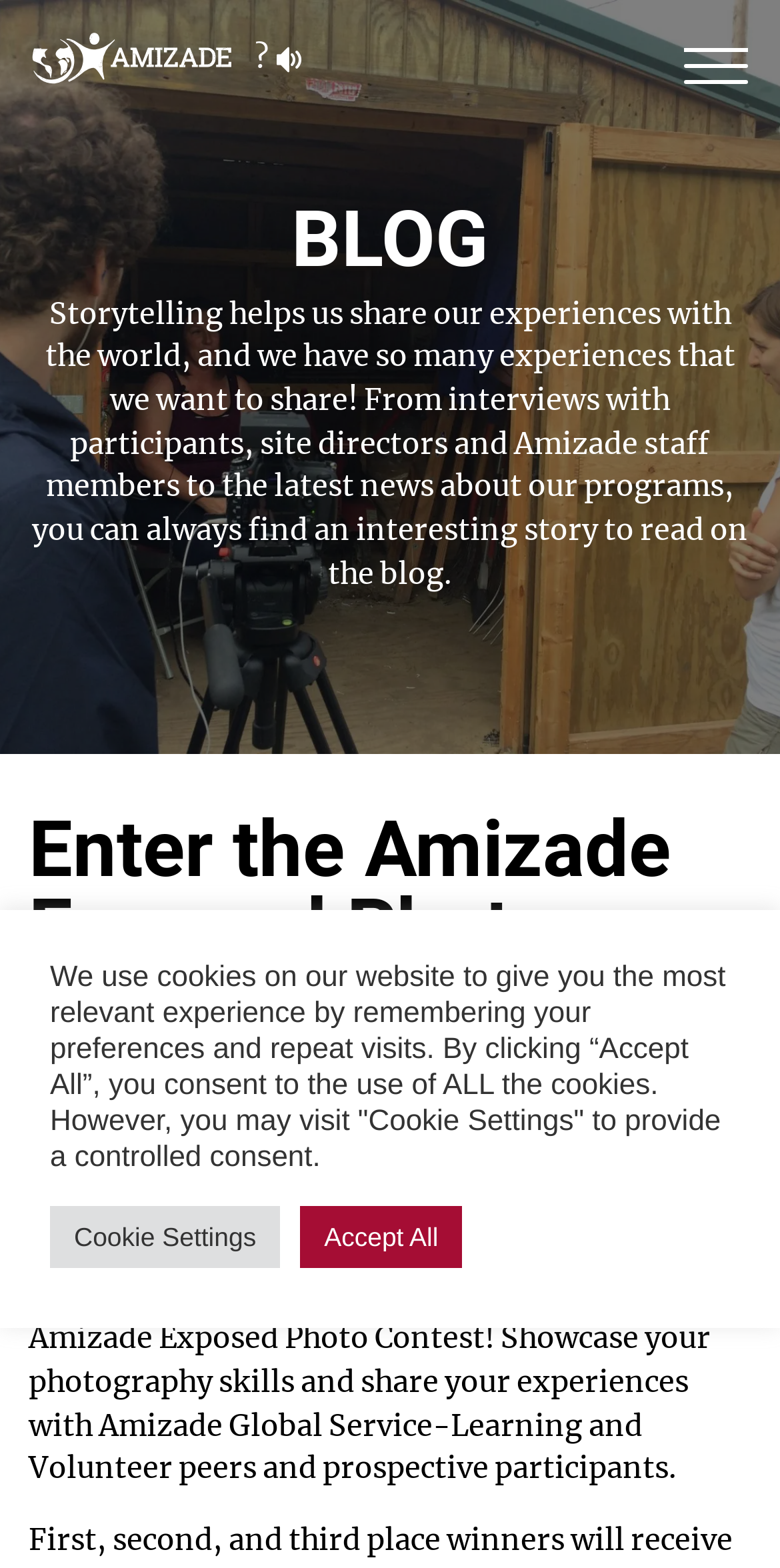Given the webpage screenshot and the description, determine the bounding box coordinates (top-left x, top-left y, bottom-right x, bottom-right y) that define the location of the UI element matching this description: Join us

[0.564, 0.768, 0.697, 0.792]